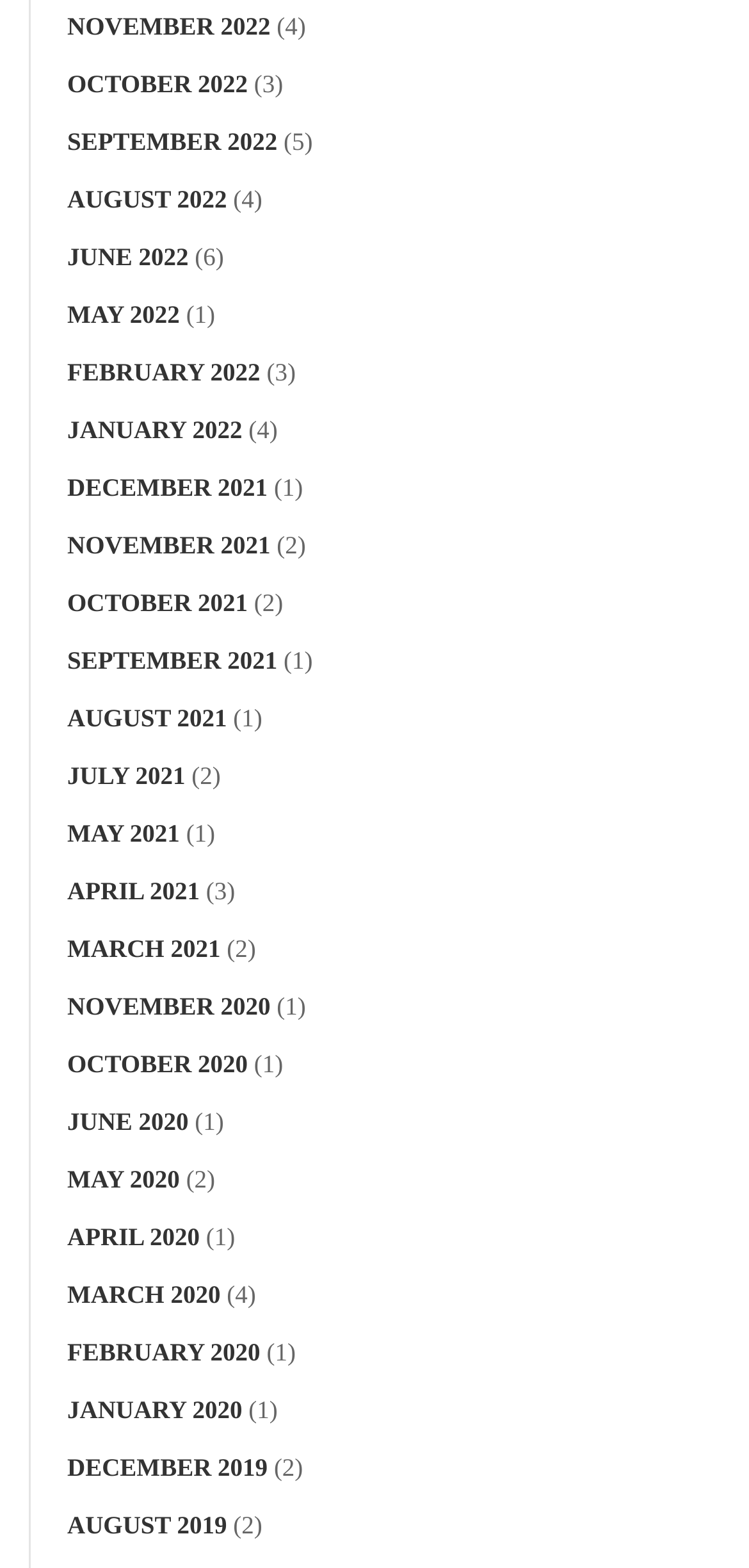What is the month with the highest count in parentheses?
Using the image as a reference, answer with just one word or a short phrase.

6